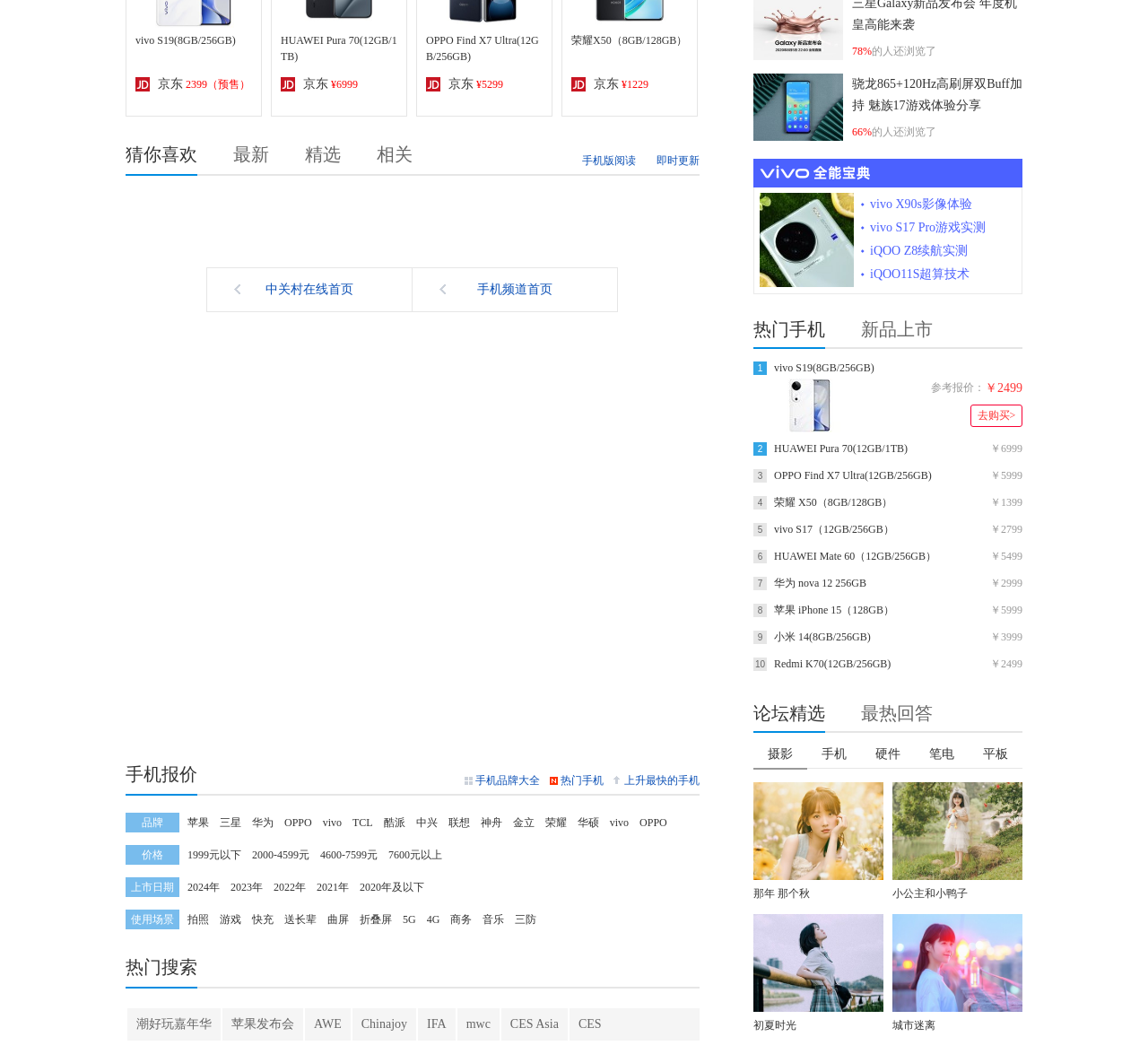What is the brand of the third phone?
From the screenshot, supply a one-word or short-phrase answer.

华为